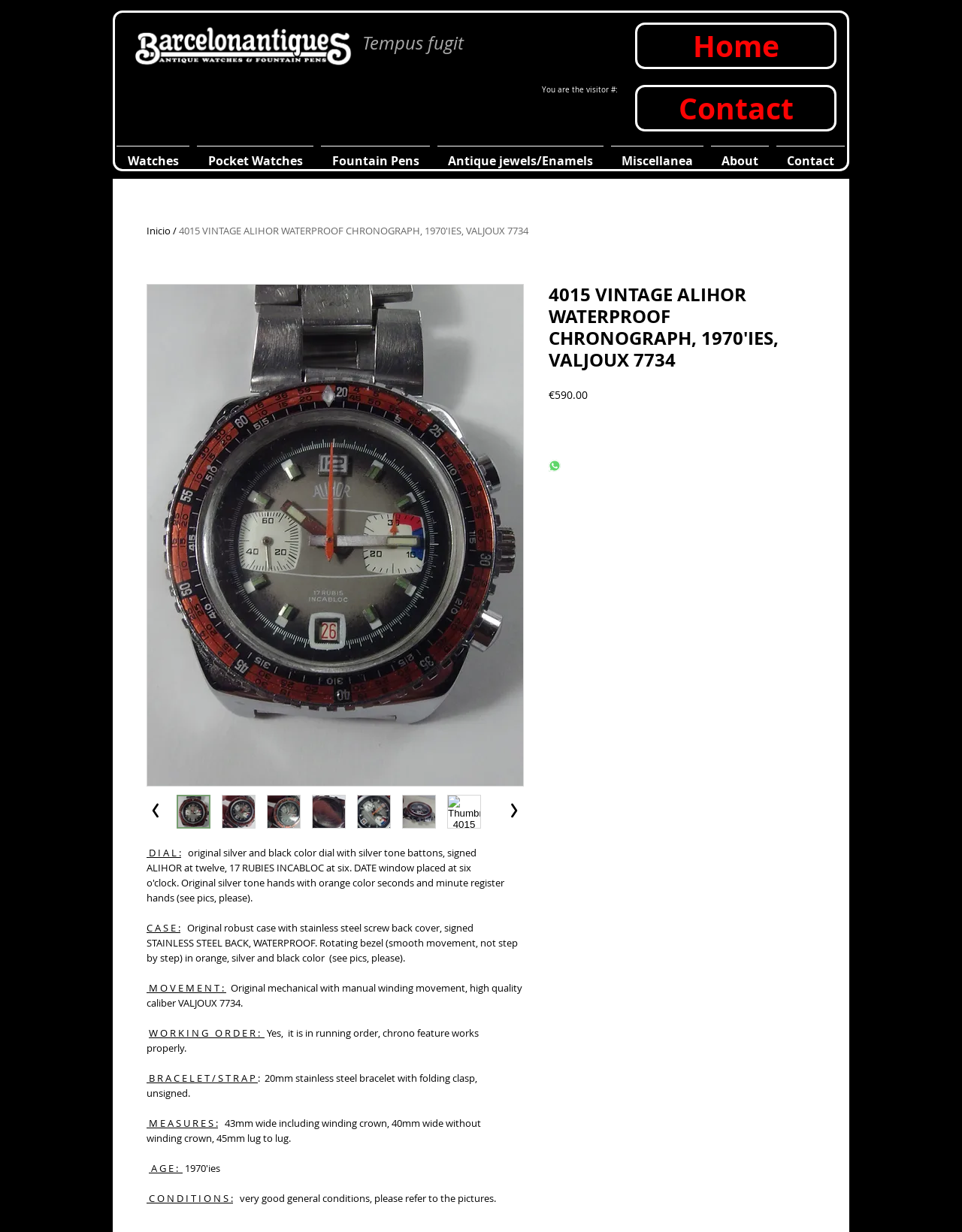Specify the bounding box coordinates of the region I need to click to perform the following instruction: "read the article by Olivia Maddison". The coordinates must be four float numbers in the range of 0 to 1, i.e., [left, top, right, bottom].

None